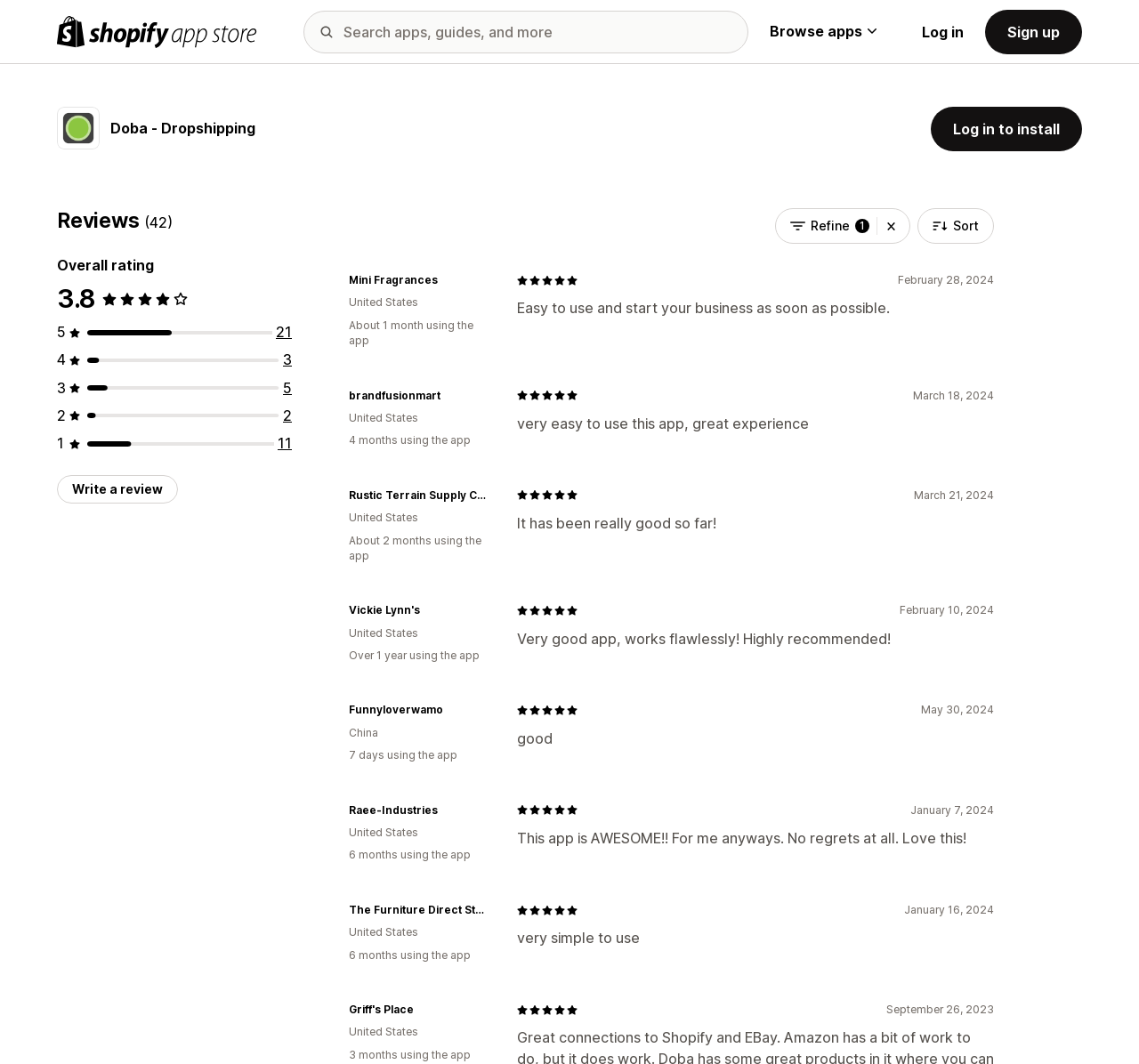Identify and provide the main heading of the webpage.

Doba ‑ Dropshipping